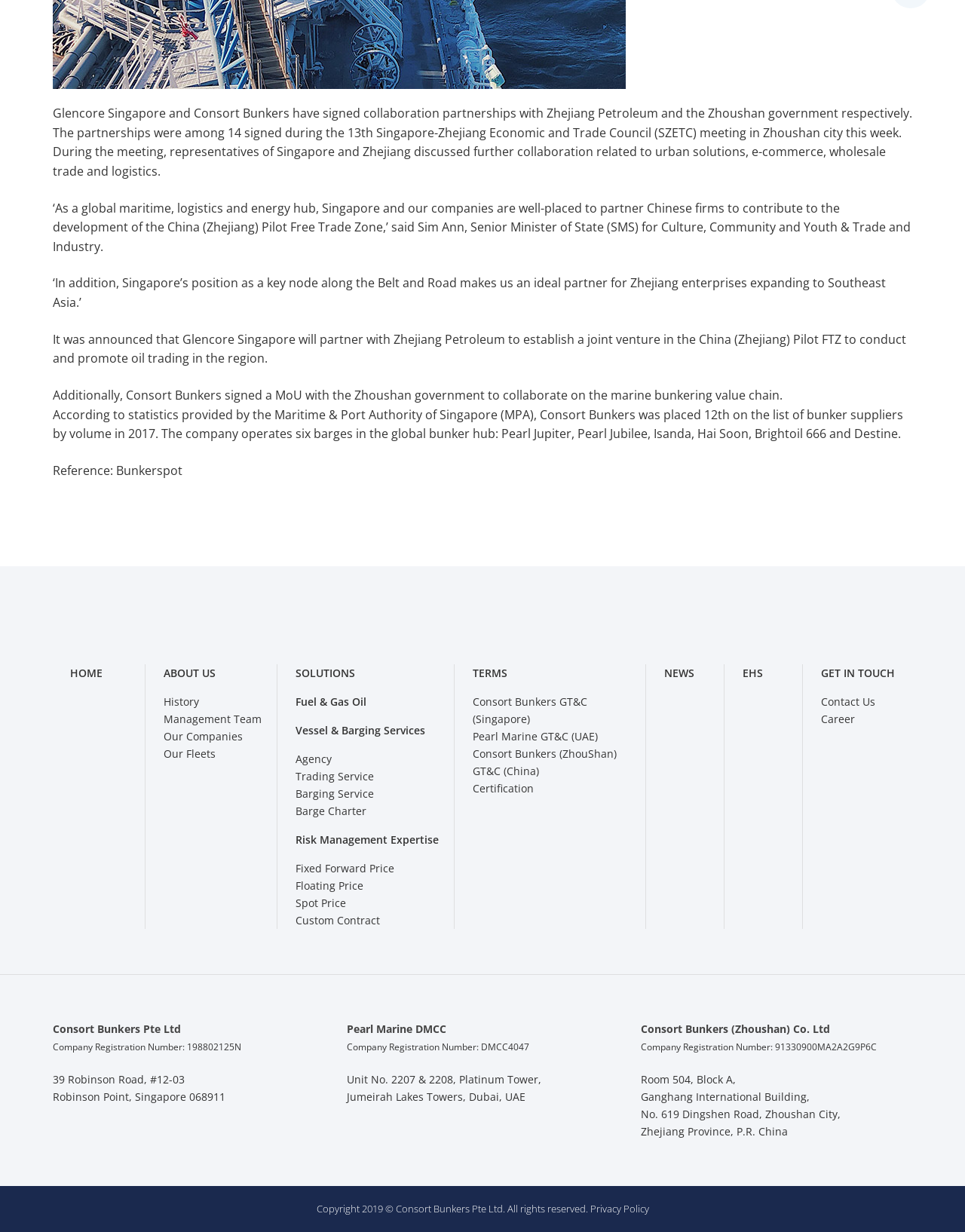Identify the bounding box coordinates for the UI element mentioned here: "News". Provide the coordinates as four float values between 0 and 1, i.e., [left, top, right, bottom].

[0.688, 0.54, 0.72, 0.552]